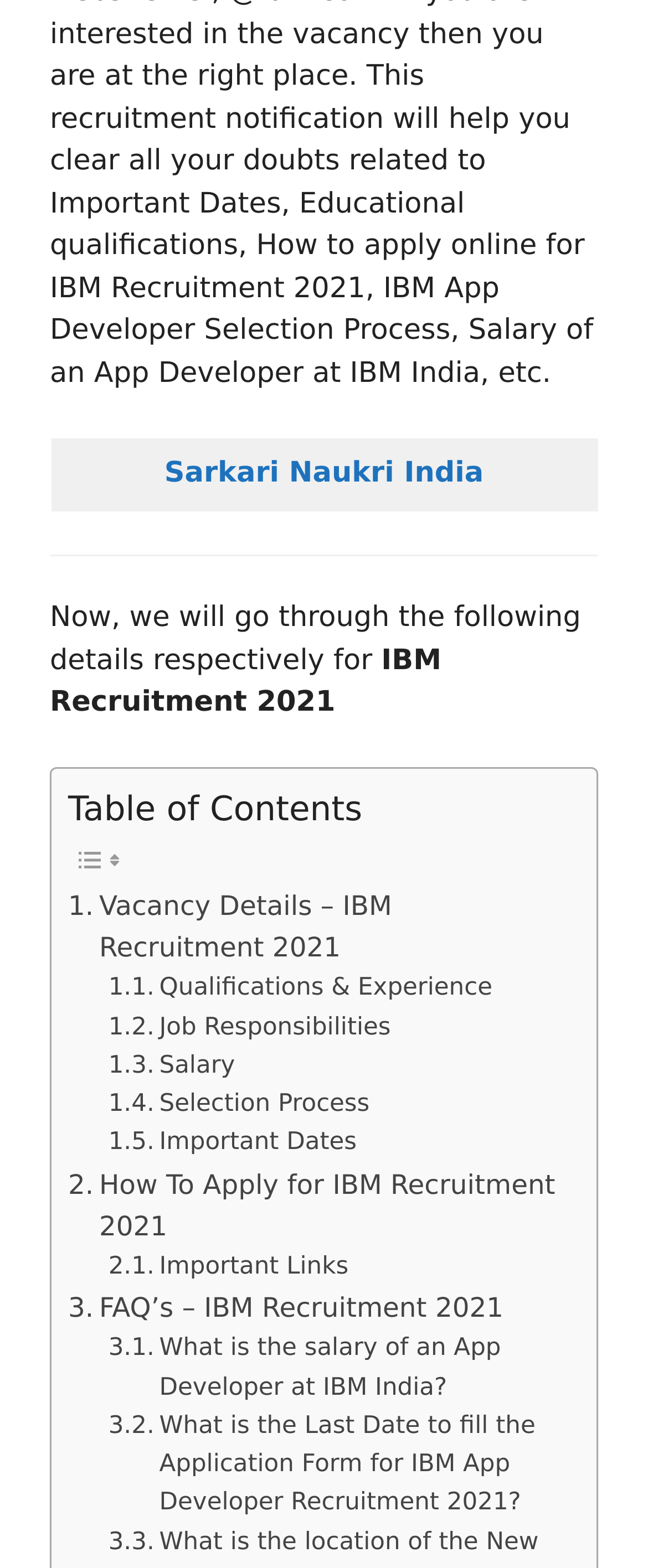Can you give a comprehensive explanation to the question given the content of the image?
How many links are there under 'Table of Contents'?

There are 9 links under 'Table of Contents', which are 'Vacancy Details – IBM Recruitment 2021', 'Qualifications & Experience', 'Job Responsibilities', 'Salary', 'Selection Process', 'Important Dates', 'How To Apply for IBM Recruitment 2021', 'Important Links', and 'FAQ’s – IBM Recruitment 2021'.